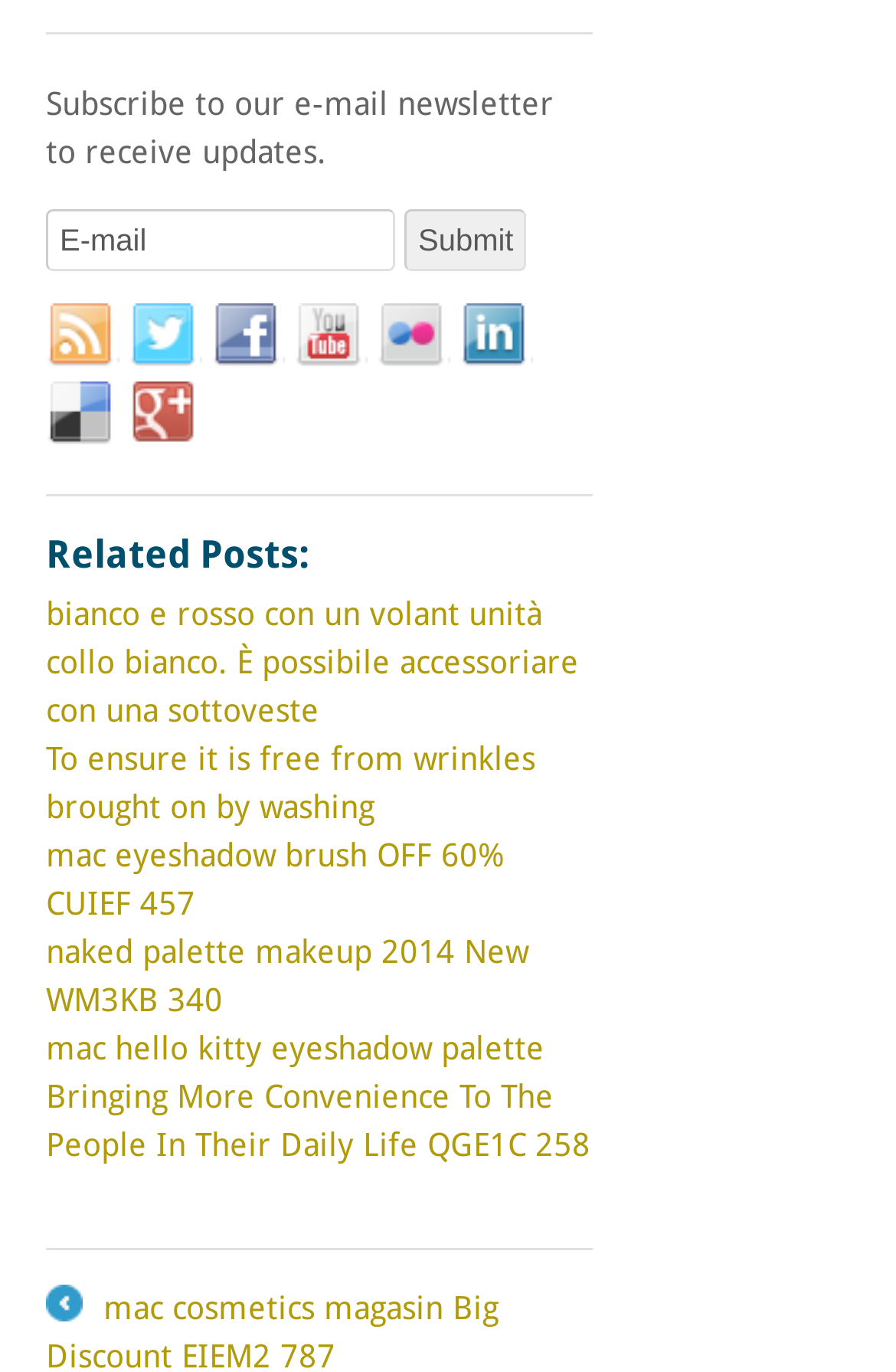Please locate the bounding box coordinates for the element that should be clicked to achieve the following instruction: "Enter email address". Ensure the coordinates are given as four float numbers between 0 and 1, i.e., [left, top, right, bottom].

[0.051, 0.152, 0.441, 0.197]